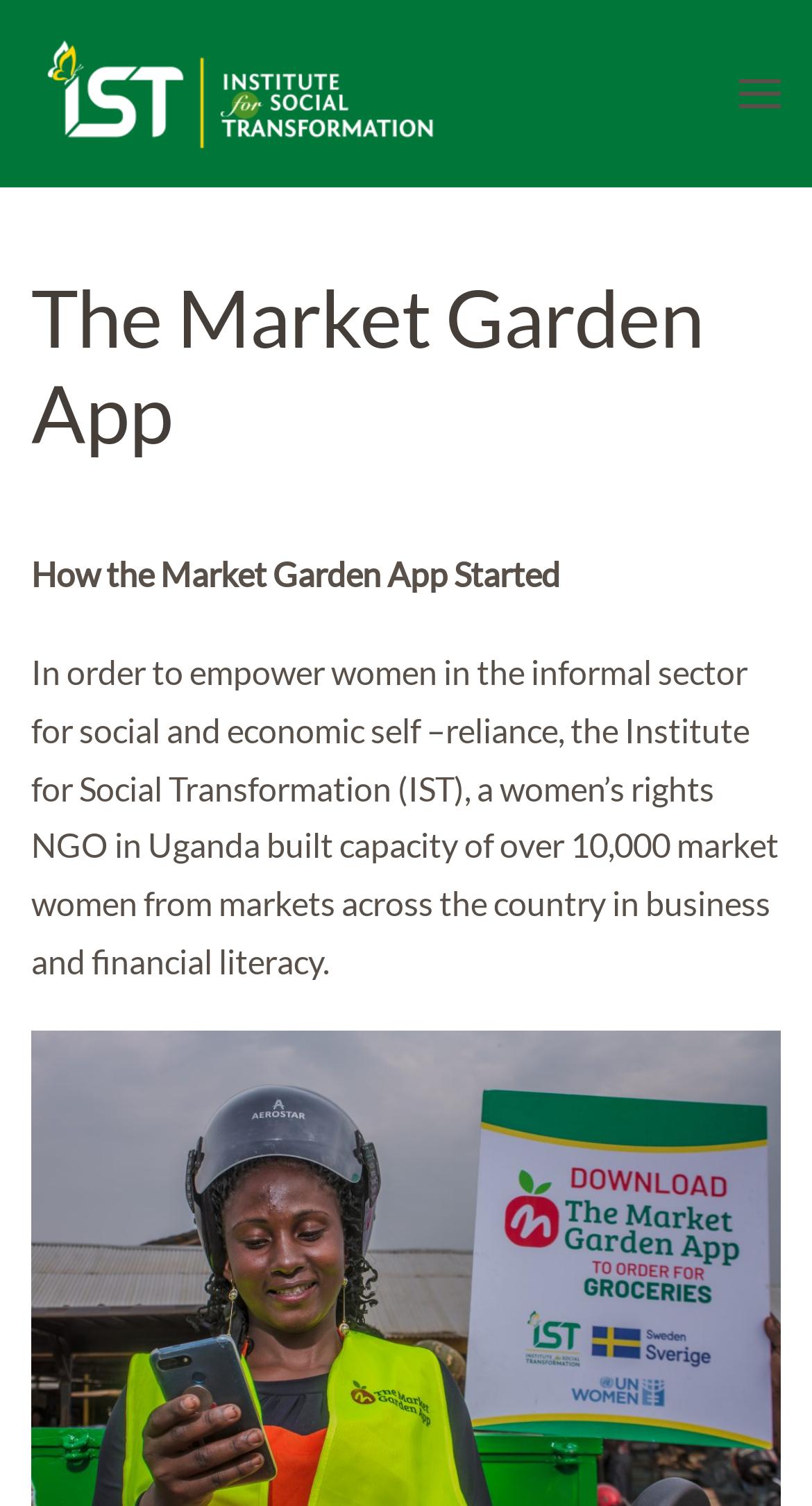Provide a comprehensive description of the webpage.

The webpage is about the Market Garden App, specifically its connection to the Institute of Social Transformation (IST). At the top left corner, there is a link to "Skip to main content" and another link to "Back to home" with an image of the Institute of Social Transformation logo beside it. 

On the top right corner, there is a button to "Open menu" with a small icon. Below the top section, the main content begins with a heading that reads "The Market Garden App". 

Underneath the heading, there is a paragraph that explains how the Market Garden App started. The text describes how the Institute for Social Transformation, a women's rights NGO in Uganda, empowered women in the informal sector by building their capacity in business and financial literacy, reaching over 10,000 market women across the country.